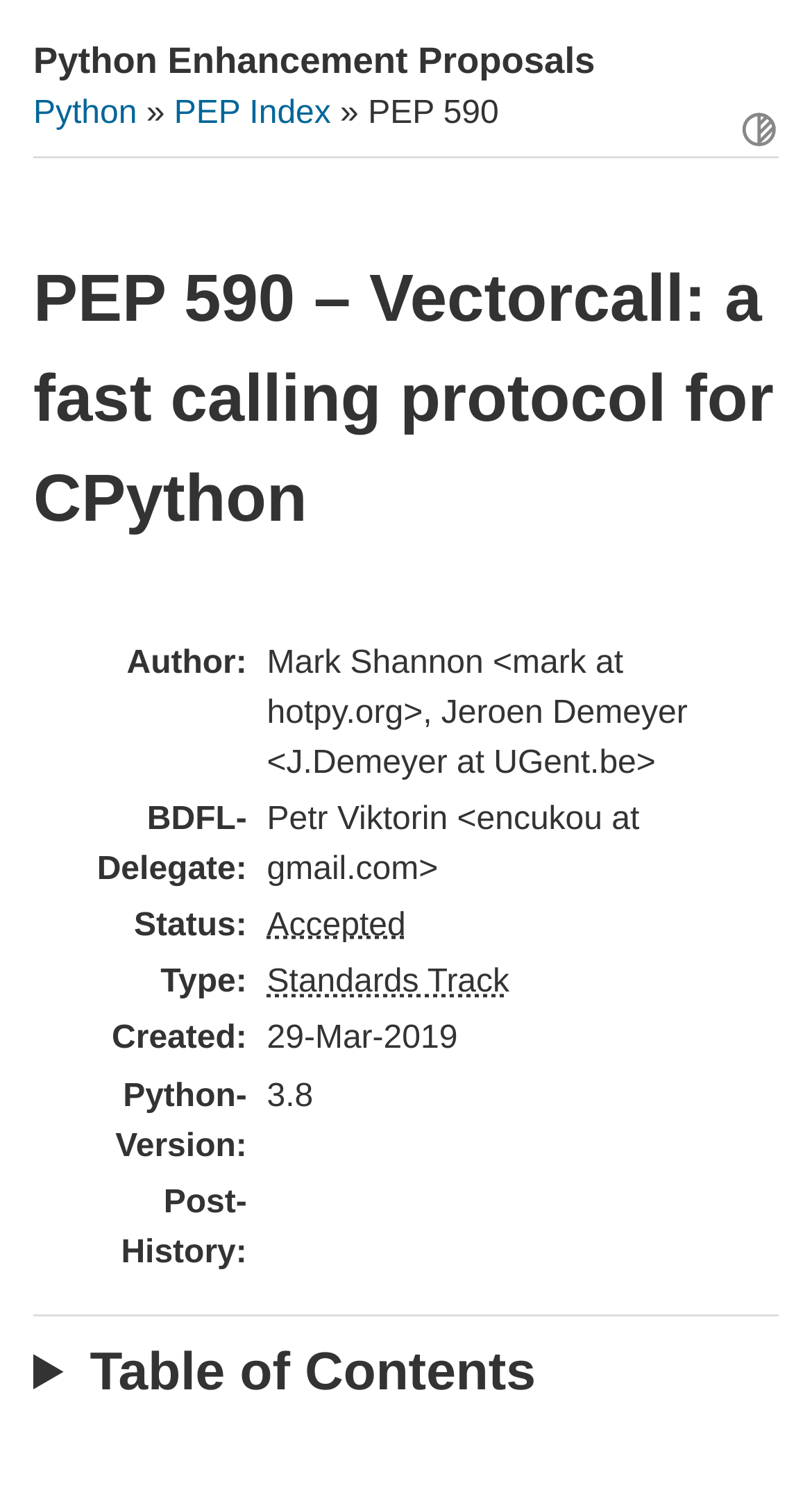Determine the bounding box for the HTML element described here: "PEP Index". The coordinates should be given as [left, top, right, bottom] with each number being a float between 0 and 1.

[0.214, 0.064, 0.407, 0.087]